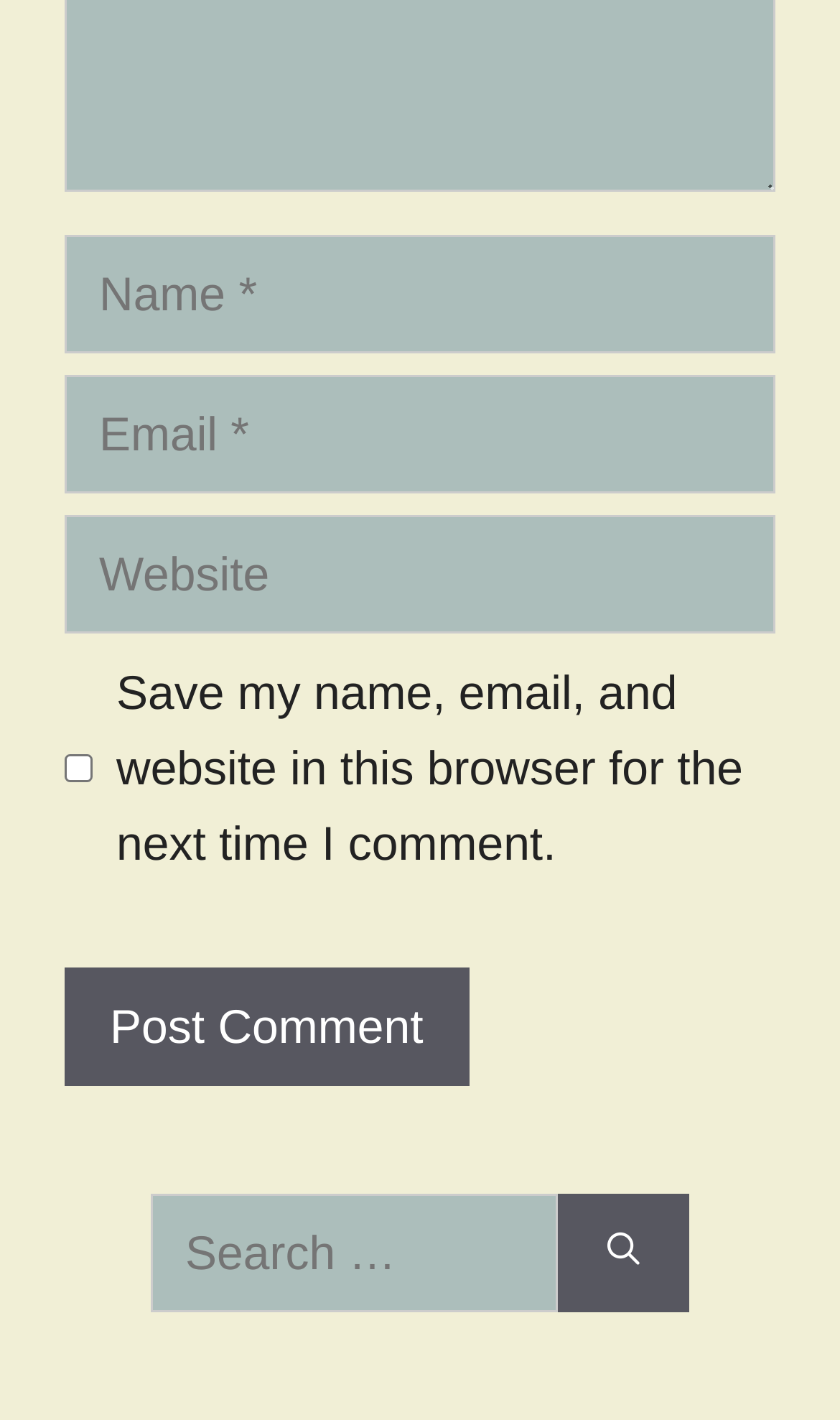What is the label of the first text box?
Refer to the image and provide a detailed answer to the question.

The first text box has a label 'Name' which is indicated by the StaticText element with the text 'Name' and bounding box coordinates [0.074, 0.171, 0.225, 0.209].